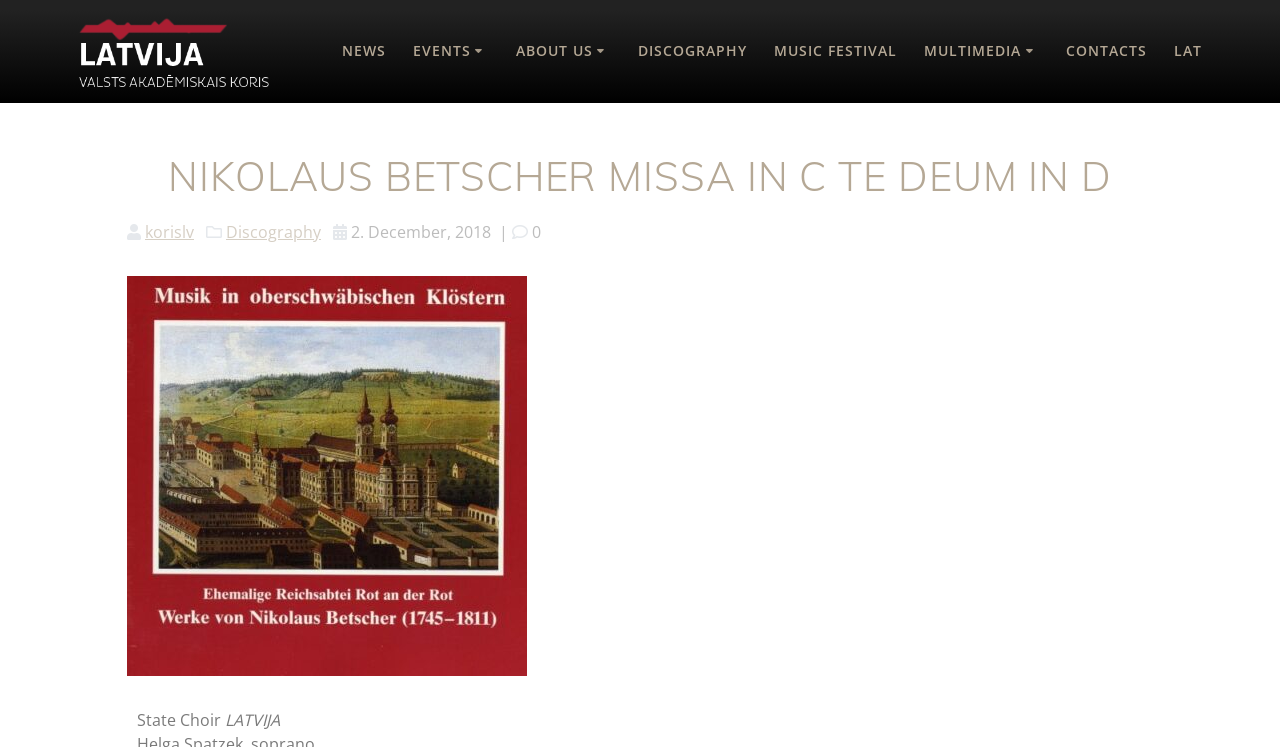What is the date mentioned on the webpage?
Answer the question with a single word or phrase, referring to the image.

2. December, 2018